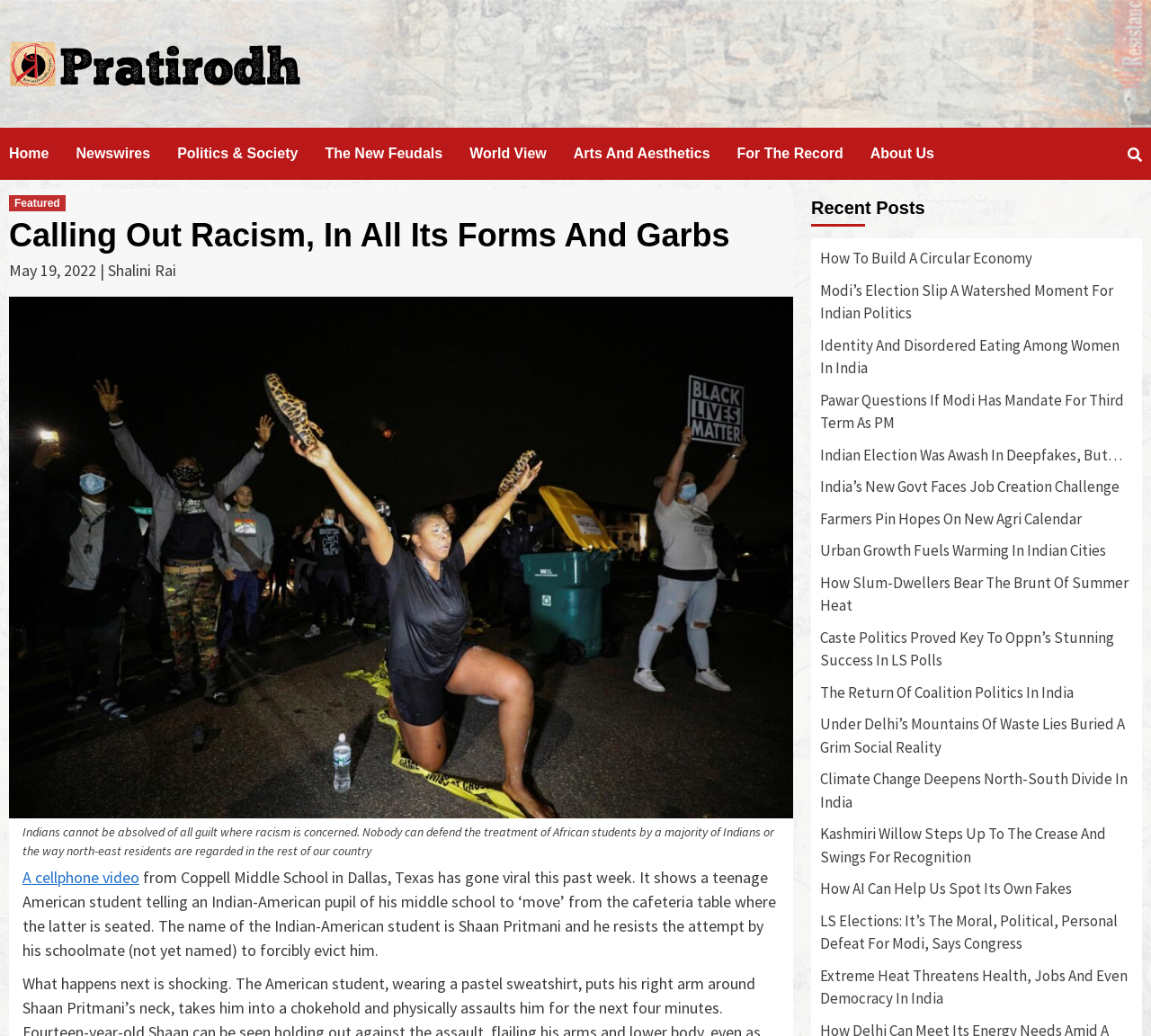Predict the bounding box coordinates of the area that should be clicked to accomplish the following instruction: "Read the news 'How To Build A Circular Economy'". The bounding box coordinates should consist of four float numbers between 0 and 1, i.e., [left, top, right, bottom].

[0.712, 0.239, 0.984, 0.27]